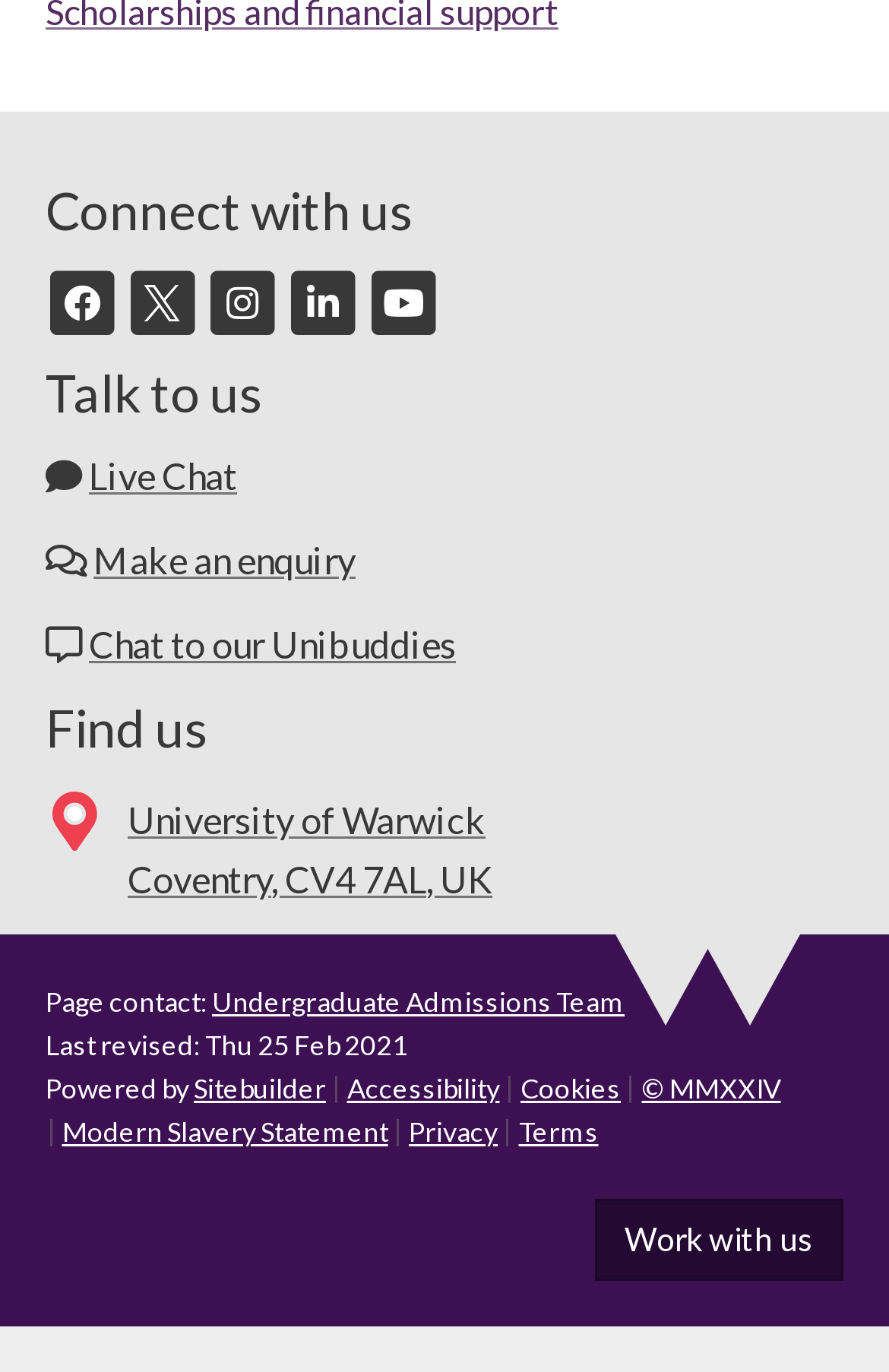Determine the bounding box coordinates of the UI element described below. Use the format (top-left x, top-left y, bottom-right x, bottom-right y) with floating point numbers between 0 and 1: Chat to our Unibuddies

[0.1, 0.454, 0.513, 0.485]